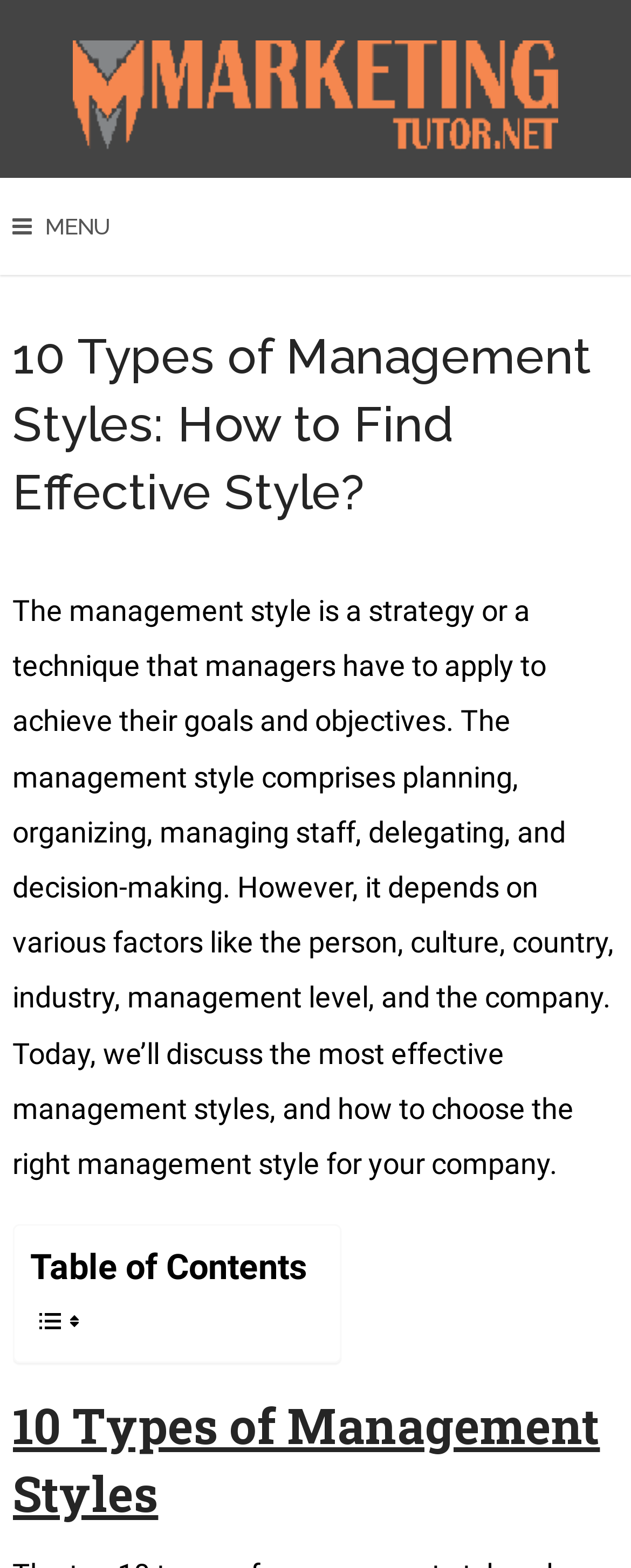How many types of management styles are discussed on this webpage?
Offer a detailed and exhaustive answer to the question.

The webpage has a heading '10 Types of Management Styles' and also mentions '10 management styles' in the introduction, indicating that 10 types of management styles are discussed on this webpage.